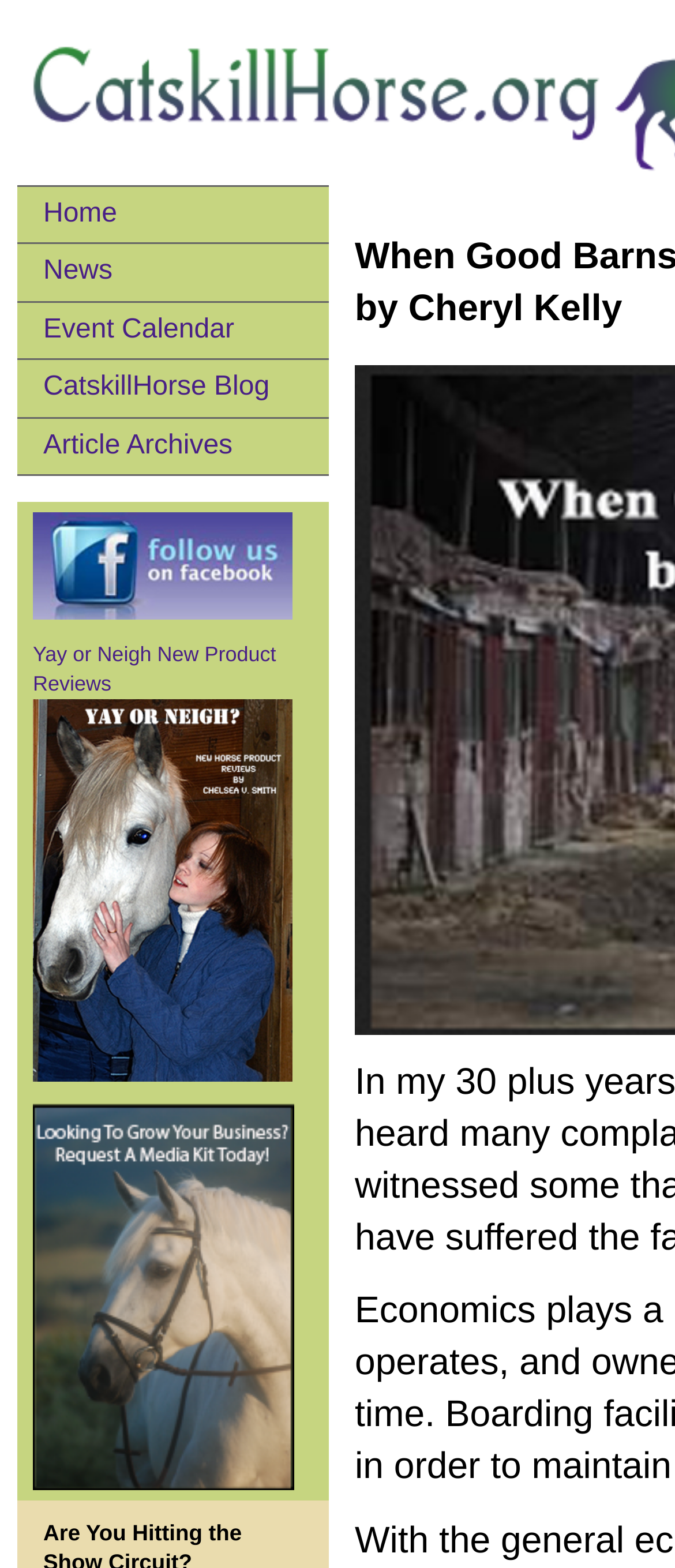Determine the bounding box coordinates (top-left x, top-left y, bottom-right x, bottom-right y) of the UI element described in the following text: Event Calendar

[0.026, 0.193, 0.487, 0.229]